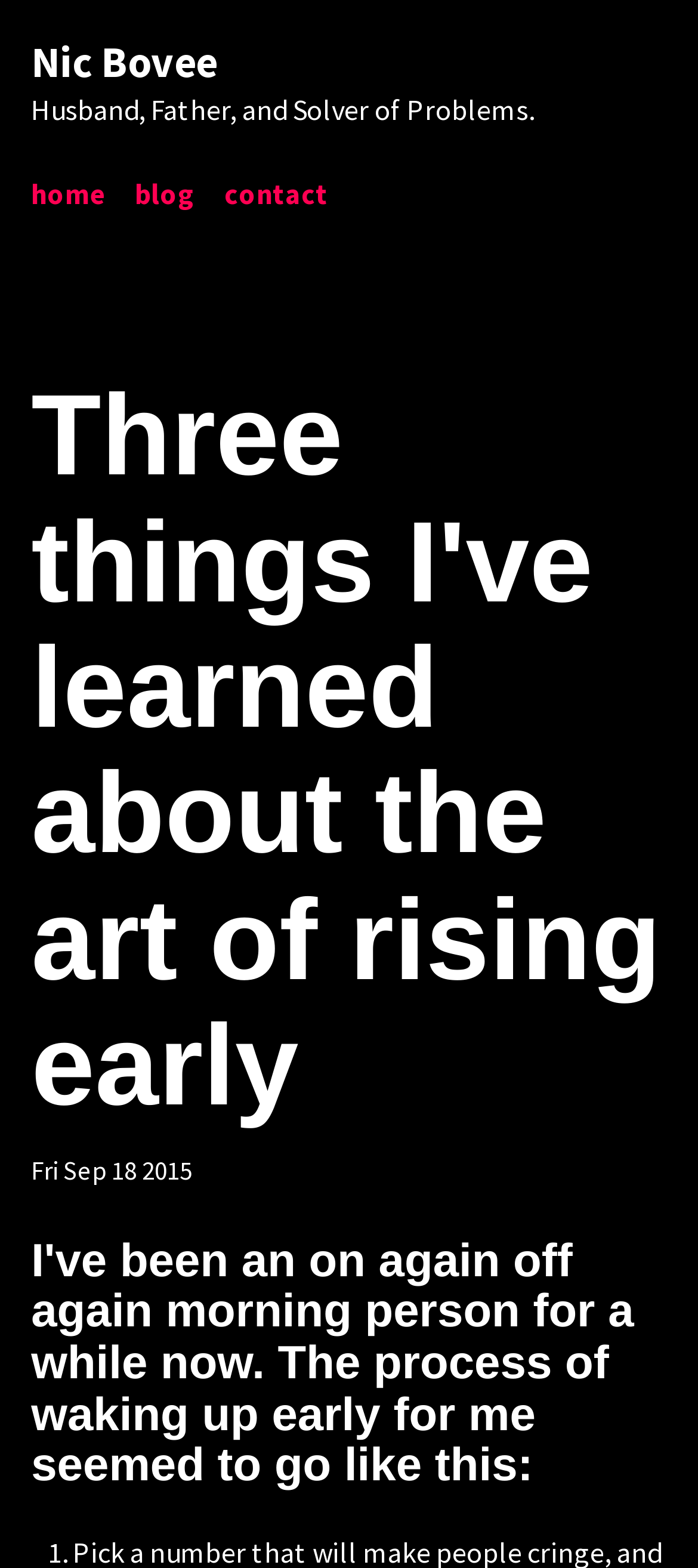Utilize the details in the image to give a detailed response to the question: What is the date of the blog post?

The date of the blog post can be found below the main heading of the webpage, where it says 'Fri Sep 18 2015'. This indicates that the blog post was published on this date.